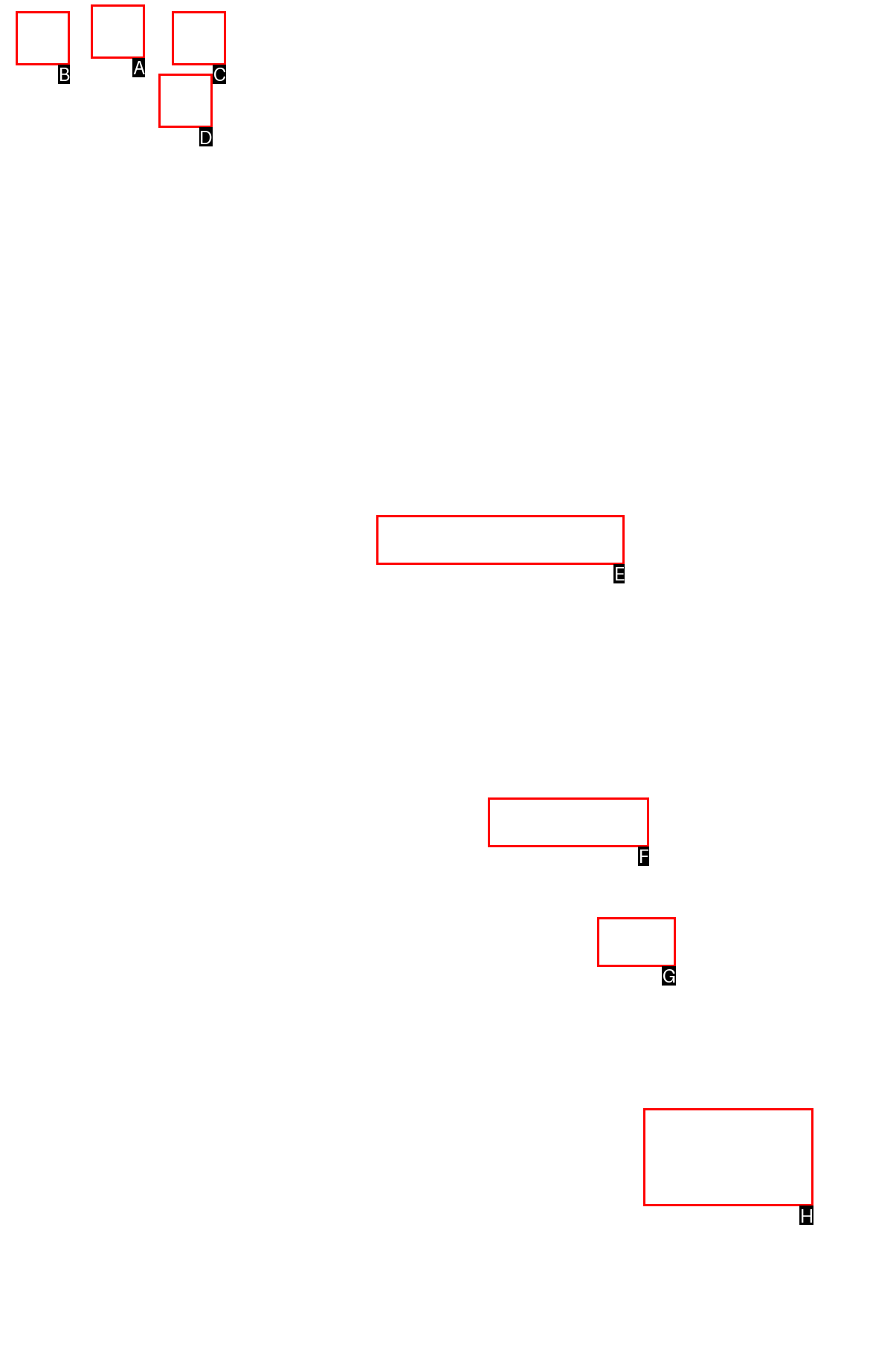Find the correct option to complete this instruction: read about the inventor. Reply with the corresponding letter.

H